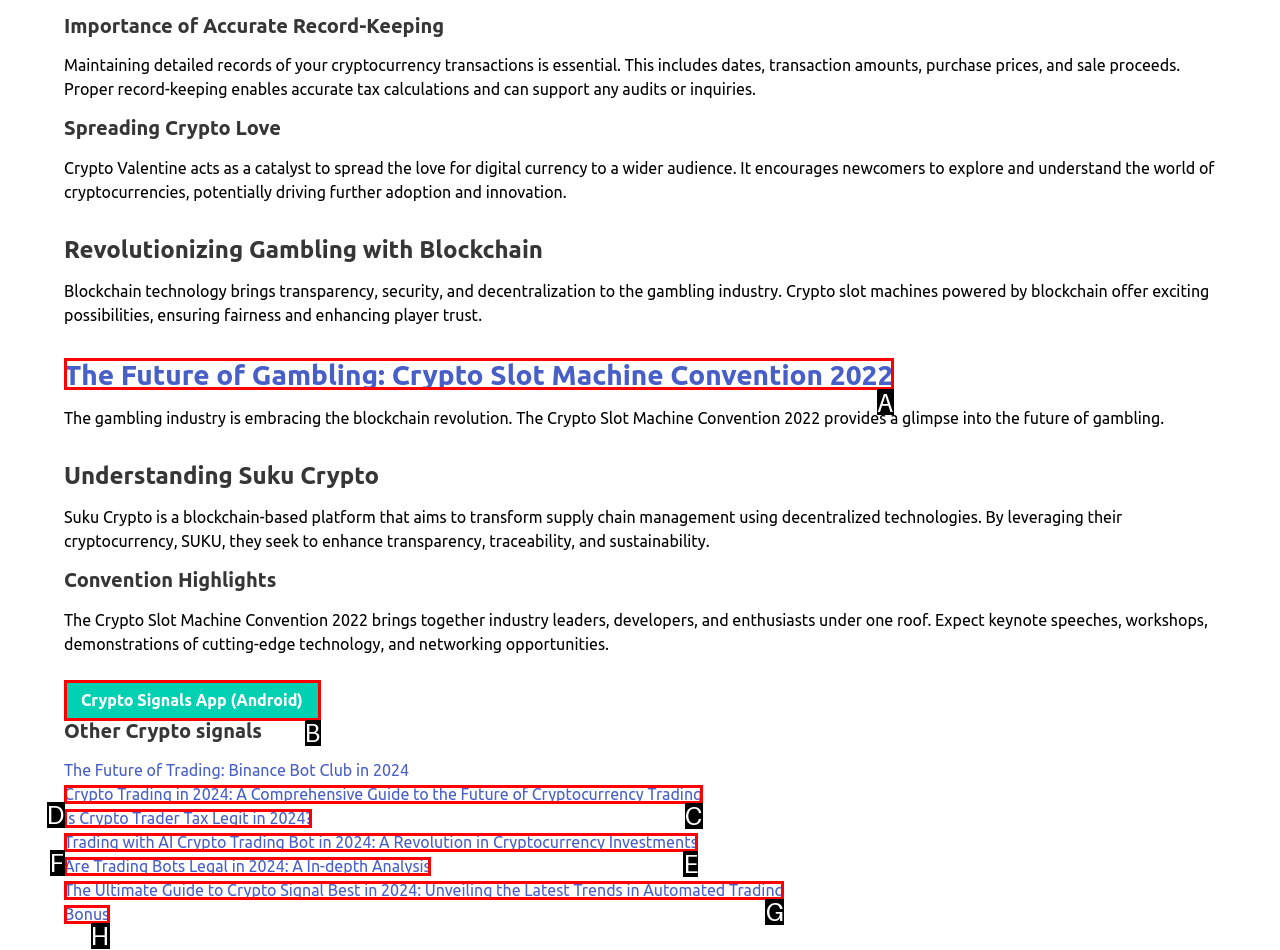Select the HTML element that needs to be clicked to perform the task: Open 'Crypto Signals App (Android)'. Reply with the letter of the chosen option.

B